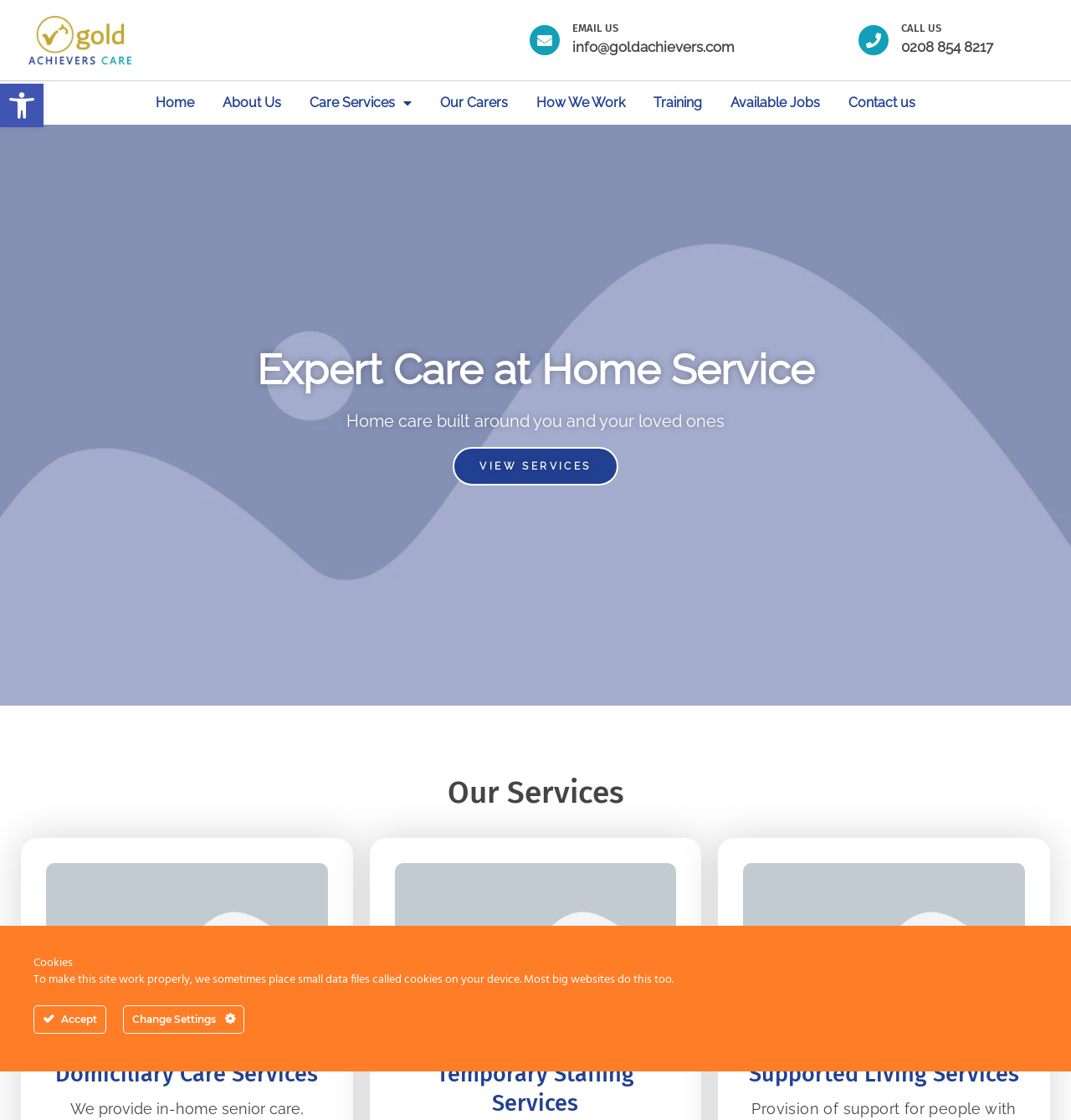Using the description: "Open toolbar Accessibility Tools", determine the UI element's bounding box coordinates. Ensure the coordinates are in the format of four float numbers between 0 and 1, i.e., [left, top, right, bottom].

[0.0, 0.075, 0.041, 0.114]